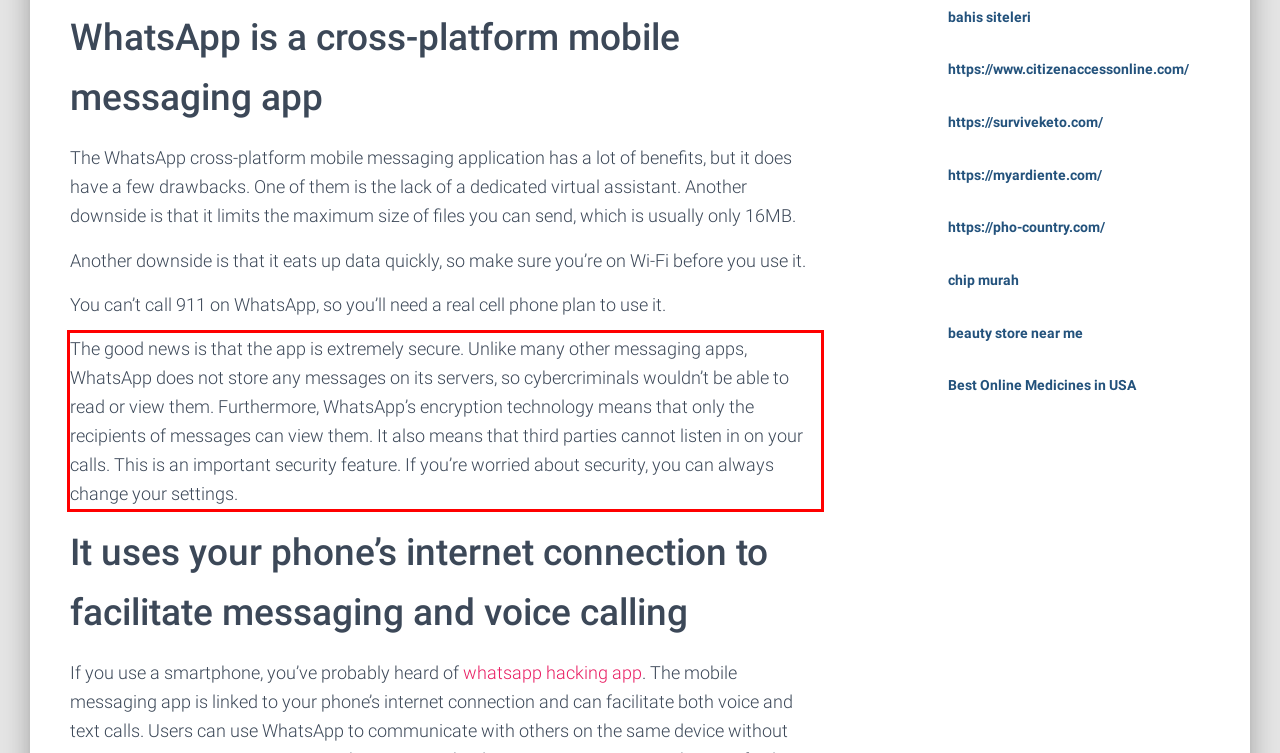Given a screenshot of a webpage containing a red rectangle bounding box, extract and provide the text content found within the red bounding box.

The good news is that the app is extremely secure. Unlike many other messaging apps, WhatsApp does not store any messages on its servers, so cybercriminals wouldn’t be able to read or view them. Furthermore, WhatsApp’s encryption technology means that only the recipients of messages can view them. It also means that third parties cannot listen in on your calls. This is an important security feature. If you’re worried about security, you can always change your settings.